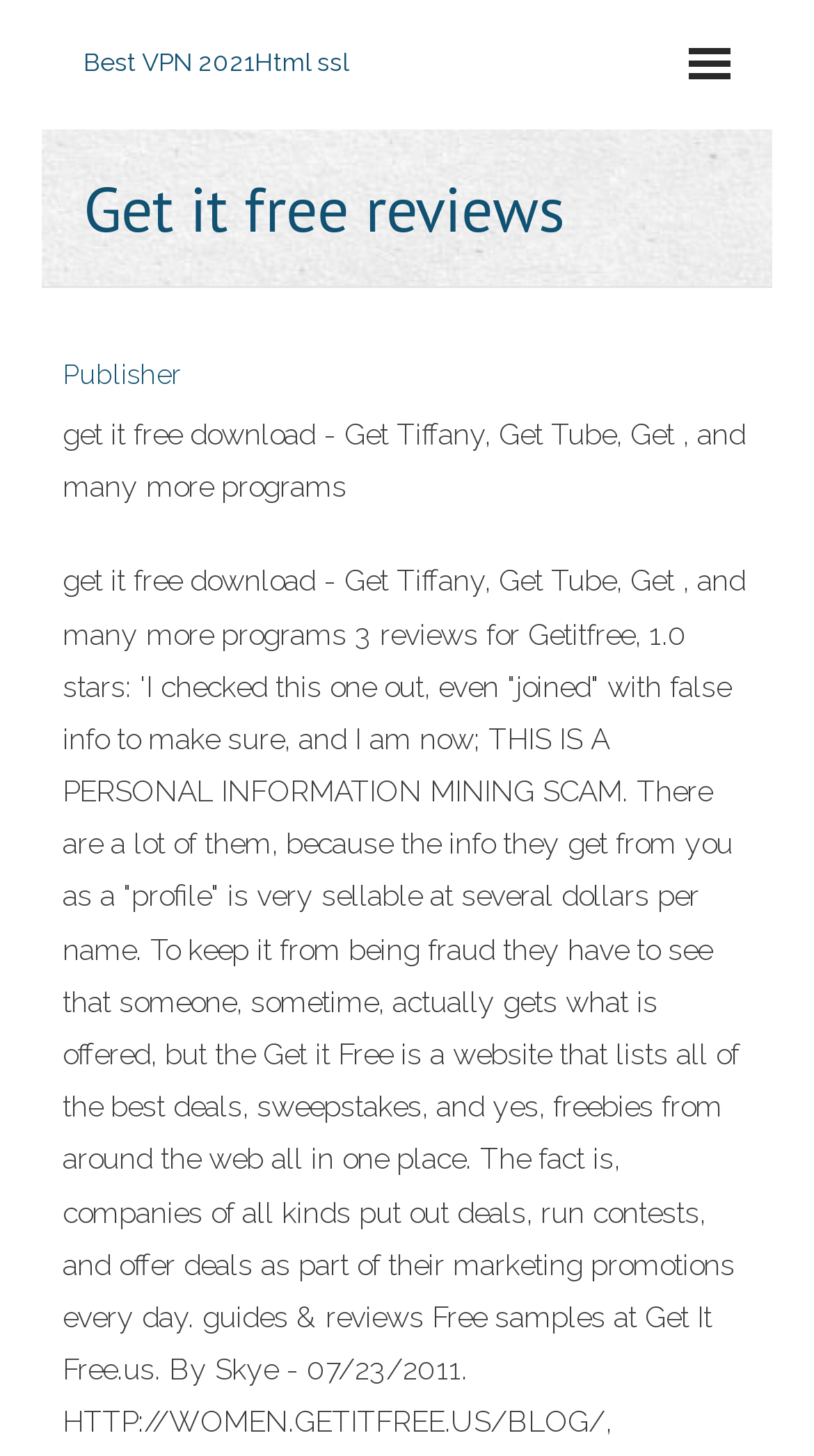Identify the bounding box coordinates for the UI element that matches this description: "Catalogue data".

None